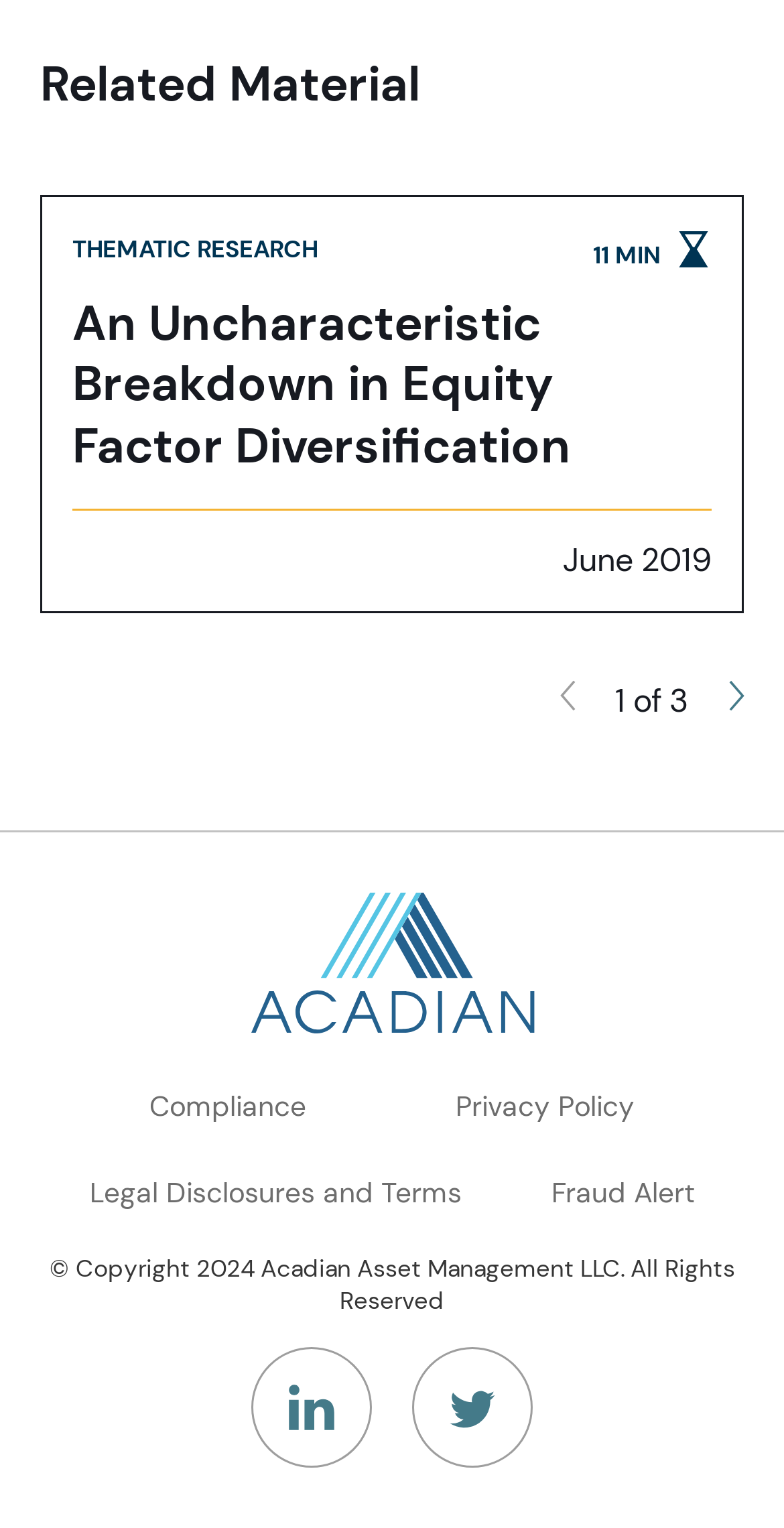From the webpage screenshot, identify the region described by Legal Disclosures and Terms. Provide the bounding box coordinates as (top-left x, top-left y, bottom-right x, bottom-right y), with each value being a floating point number between 0 and 1.

[0.115, 0.765, 0.589, 0.795]